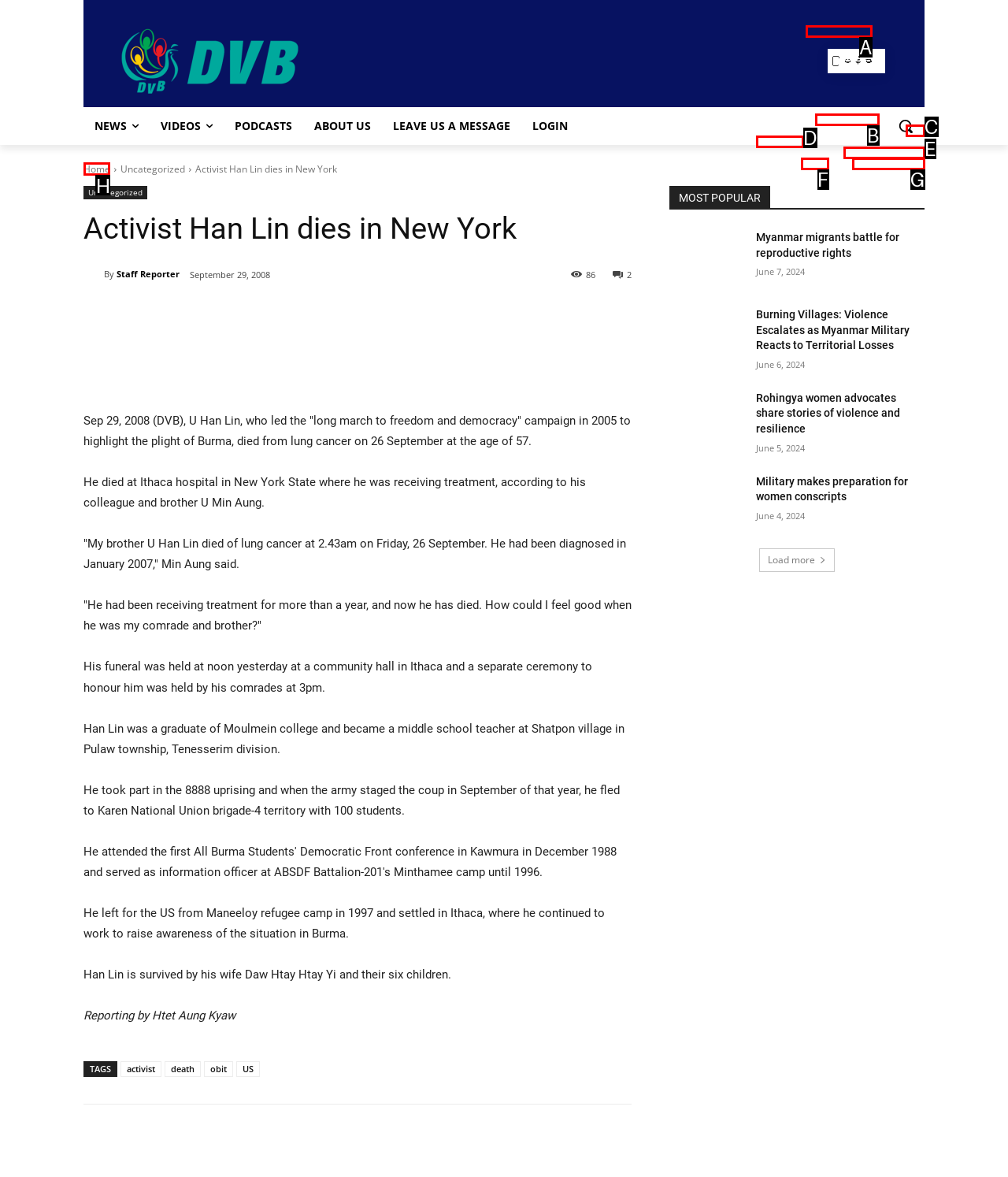Tell me the correct option to click for this task: Click the 'Home' link
Write down the option's letter from the given choices.

H